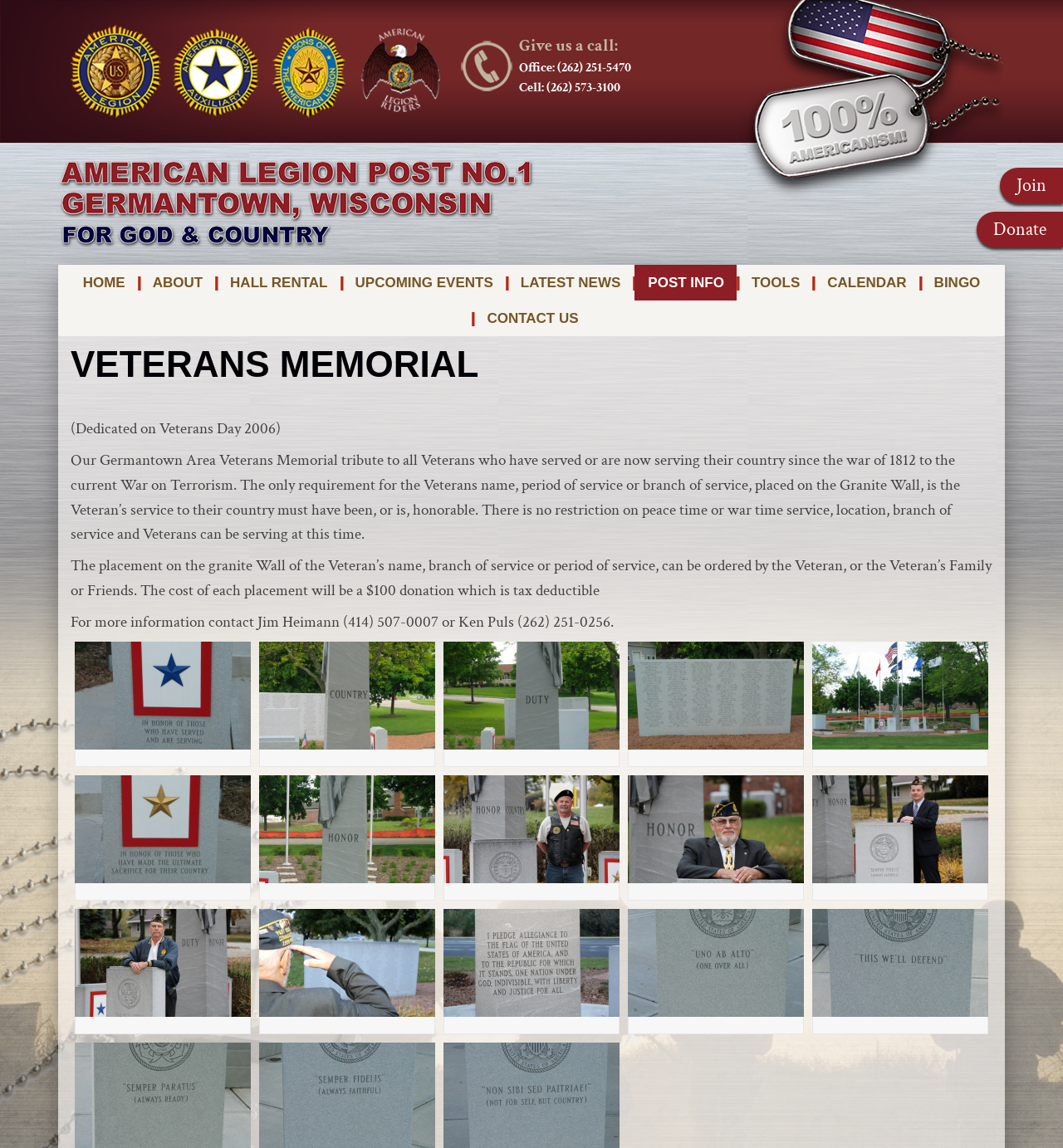What is the name of the post?
Look at the image and respond to the question as thoroughly as possible.

I found the name of the post by looking at the link element with the content 'American Legion Post No. 1' at coordinates [0.066, 0.021, 0.066, 0.022] and also at coordinates [0.055, 0.171, 0.502, 0.183].